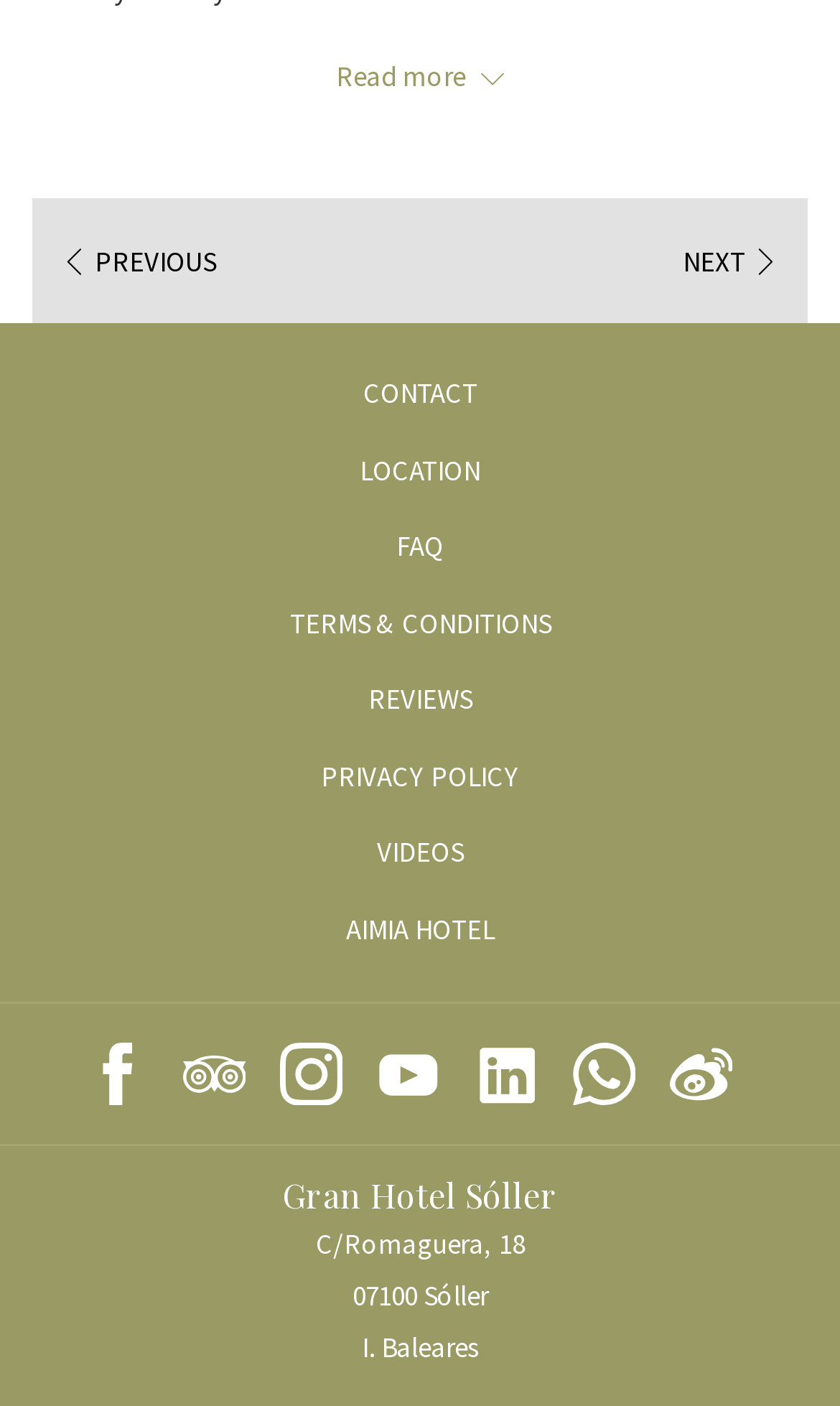What is the style of the Soller Town Hall building?
Use the image to answer the question with a single word or phrase.

Baroque